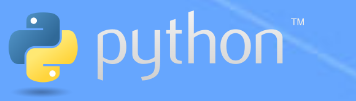Give a thorough caption for the picture.

The image prominently features the recognizable logo of Python, a widely-used programming language known for its readability and versatility. The logo consists of two stylized snake shapes, one blue and one yellow, which are intertwined to form a visual representation that captures the essence of the language's name. Accompanying the logo is the word "python" presented in a modern, sleek font, with the trademark symbol positioned to denote its registered status. This graphic serves as a hallmark of the language's strong identity in the tech industry, often associated with applications in web development, data analysis, artificial intelligence, and more. The background color is a subtle, light blue, enhancing the logo's visibility and appeal.